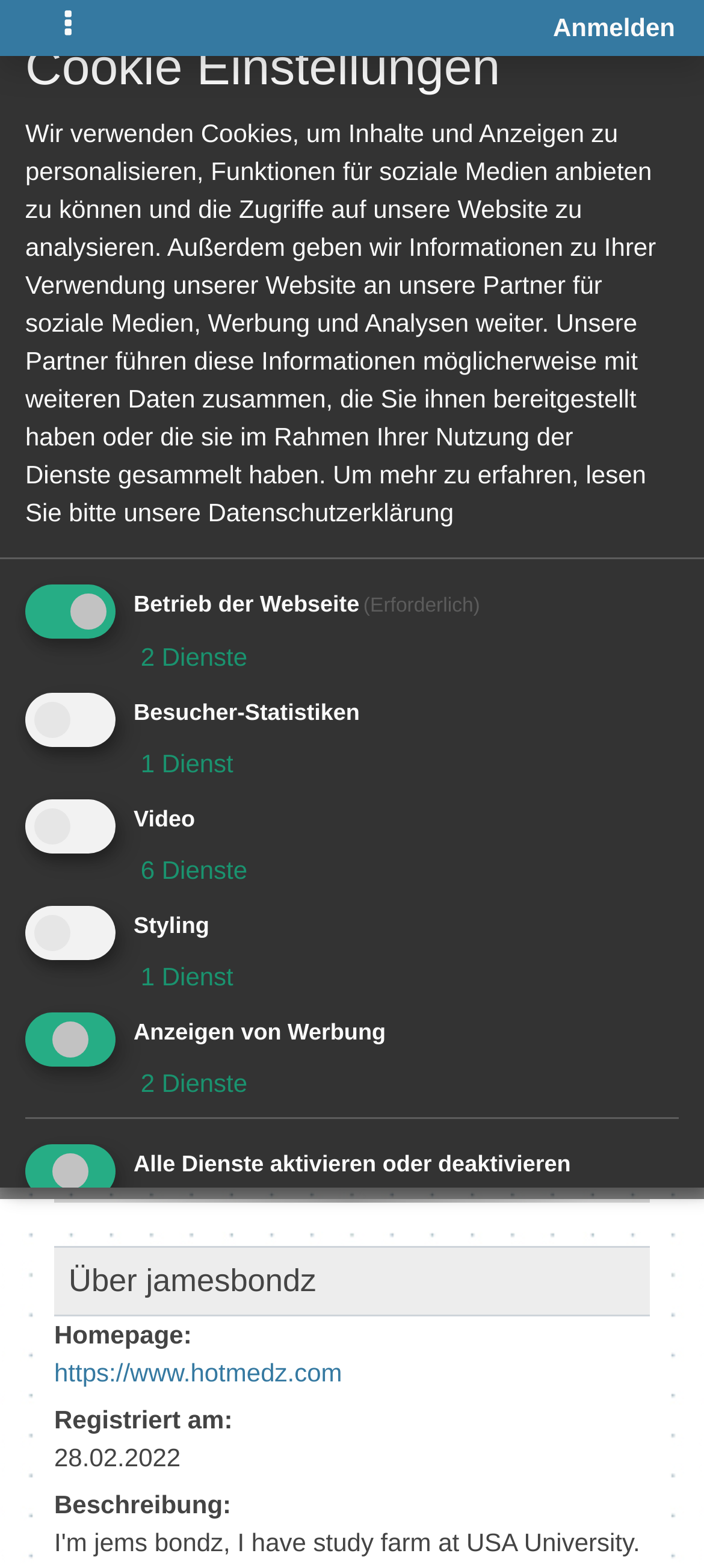Please provide a detailed answer to the question below by examining the image:
What is the homepage of the user?

The homepage of the user can be found in the 'Über jamesbondz' section, where it is written as 'Homepage: https://www.hotmedz.com'.